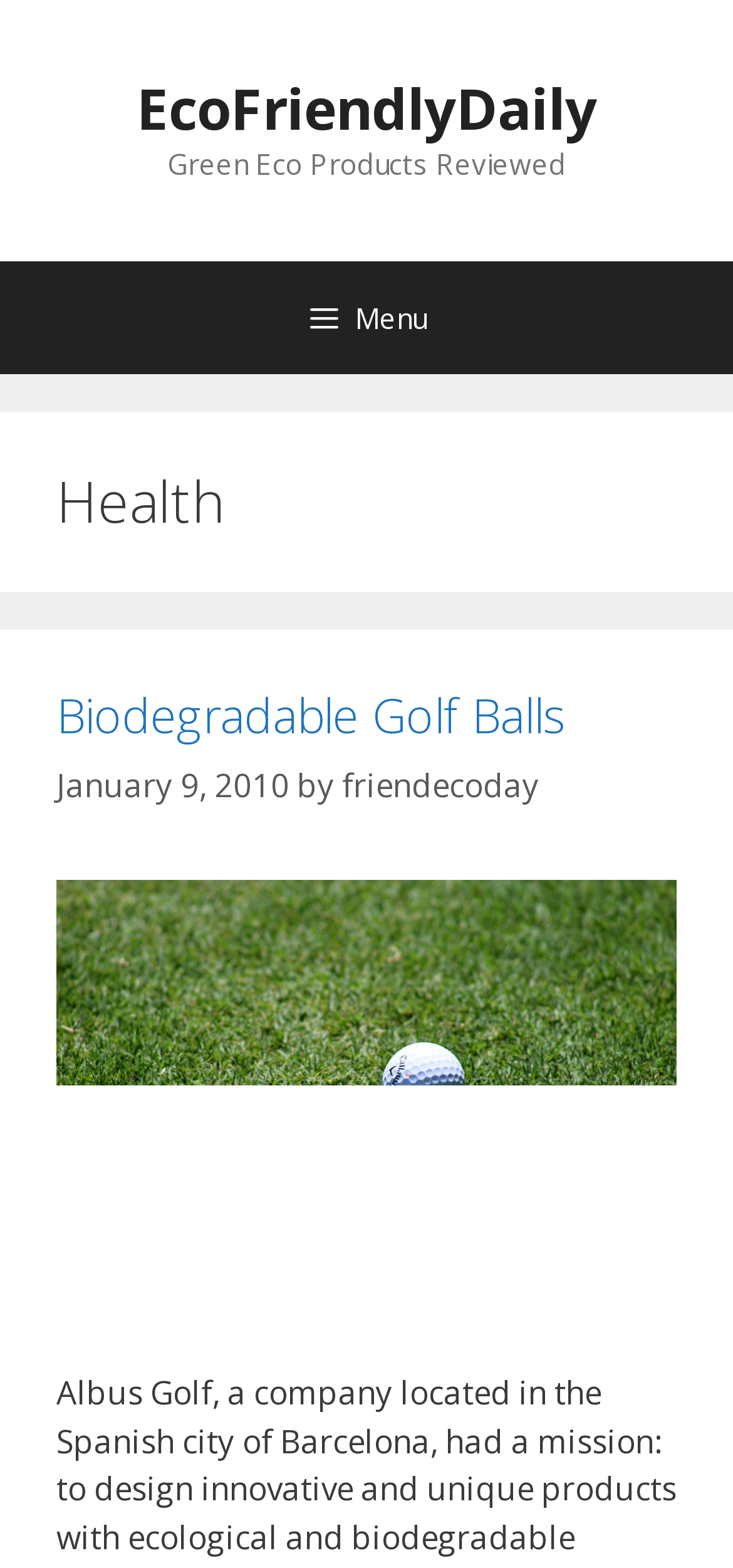Reply to the question with a brief word or phrase: What is the main topic of the webpage?

Health